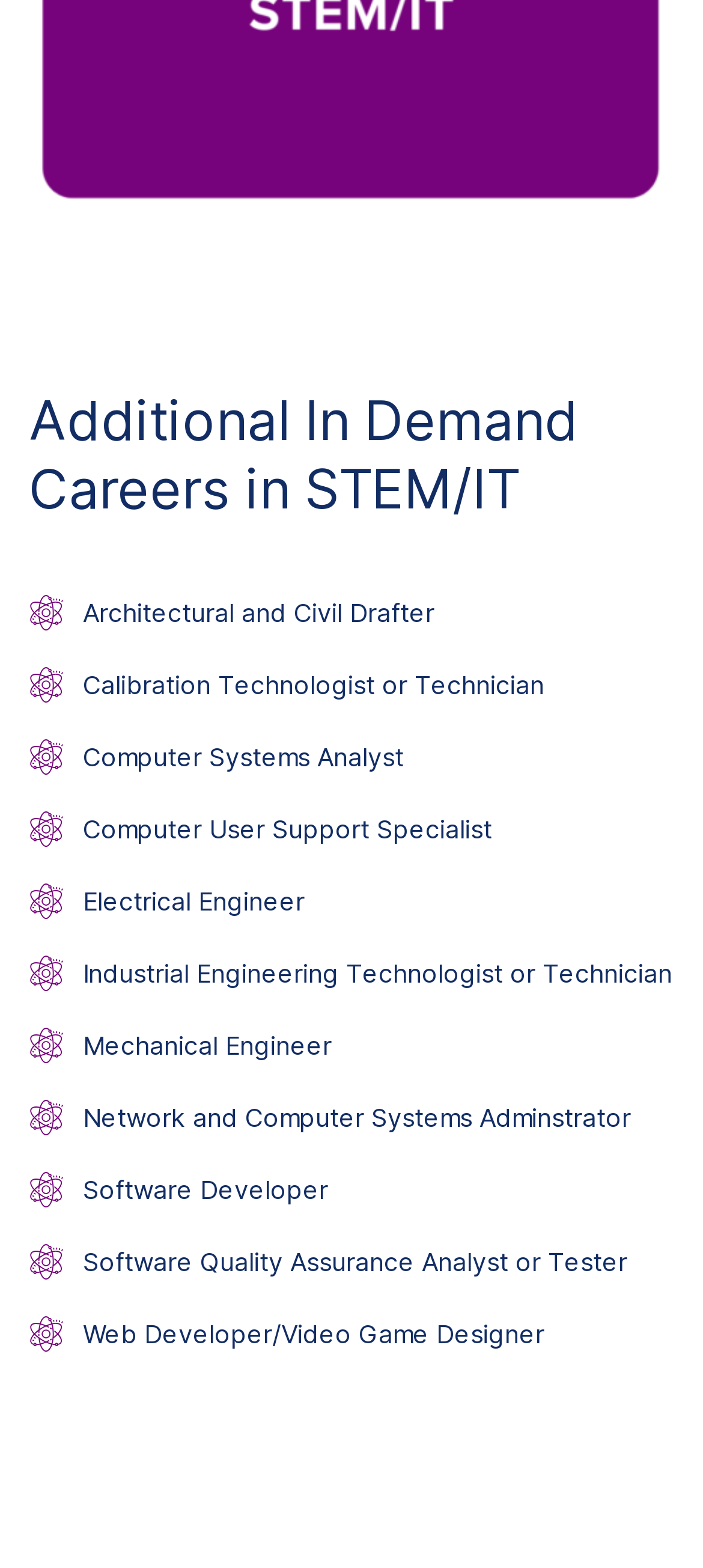Please provide the bounding box coordinate of the region that matches the element description: Network and Computer Systems Adminstrator. Coordinates should be in the format (top-left x, top-left y, bottom-right x, bottom-right y) and all values should be between 0 and 1.

[0.118, 0.701, 0.897, 0.724]